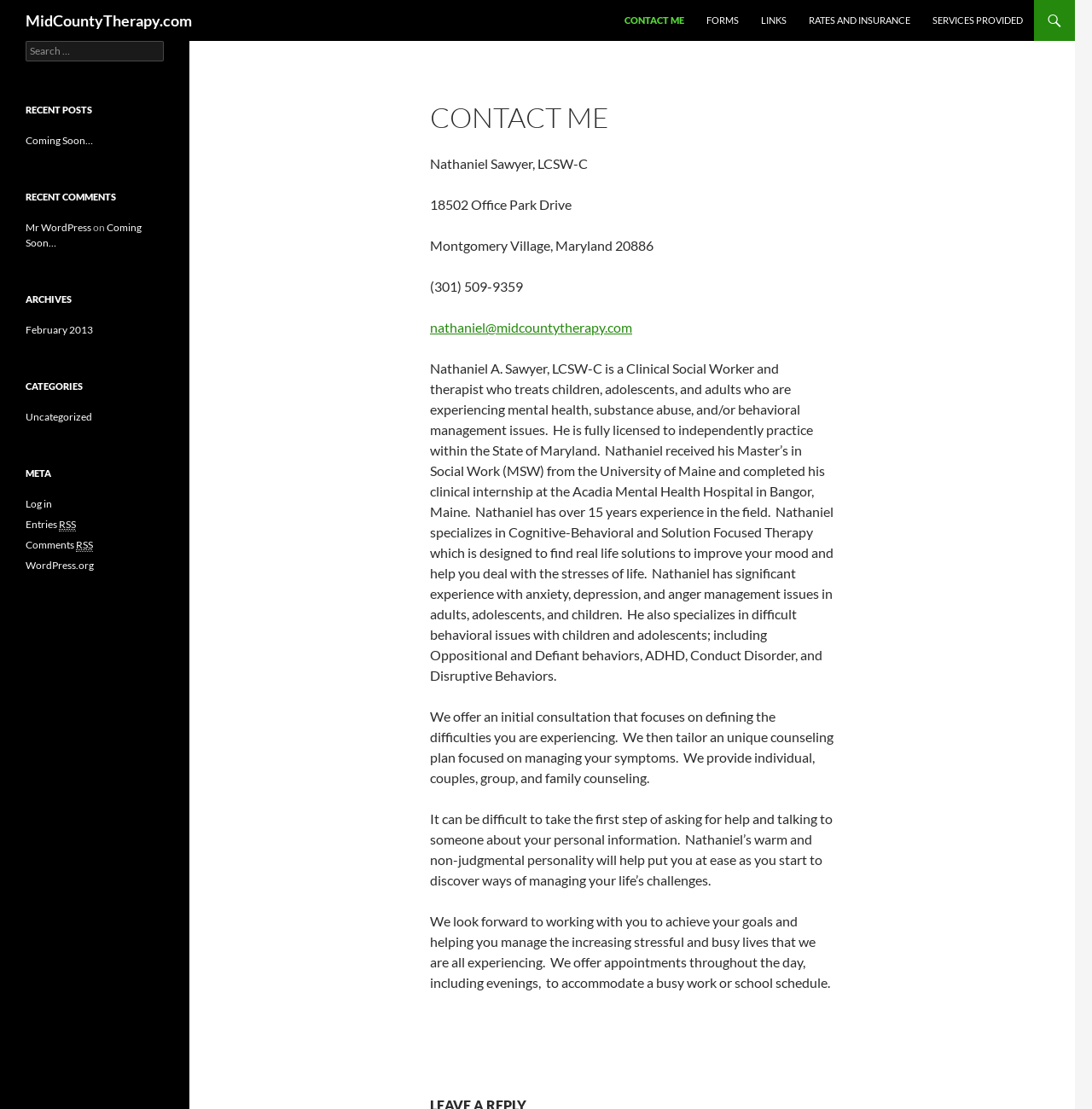Answer the question below using just one word or a short phrase: 
What is the therapist's name?

Nathaniel Sawyer